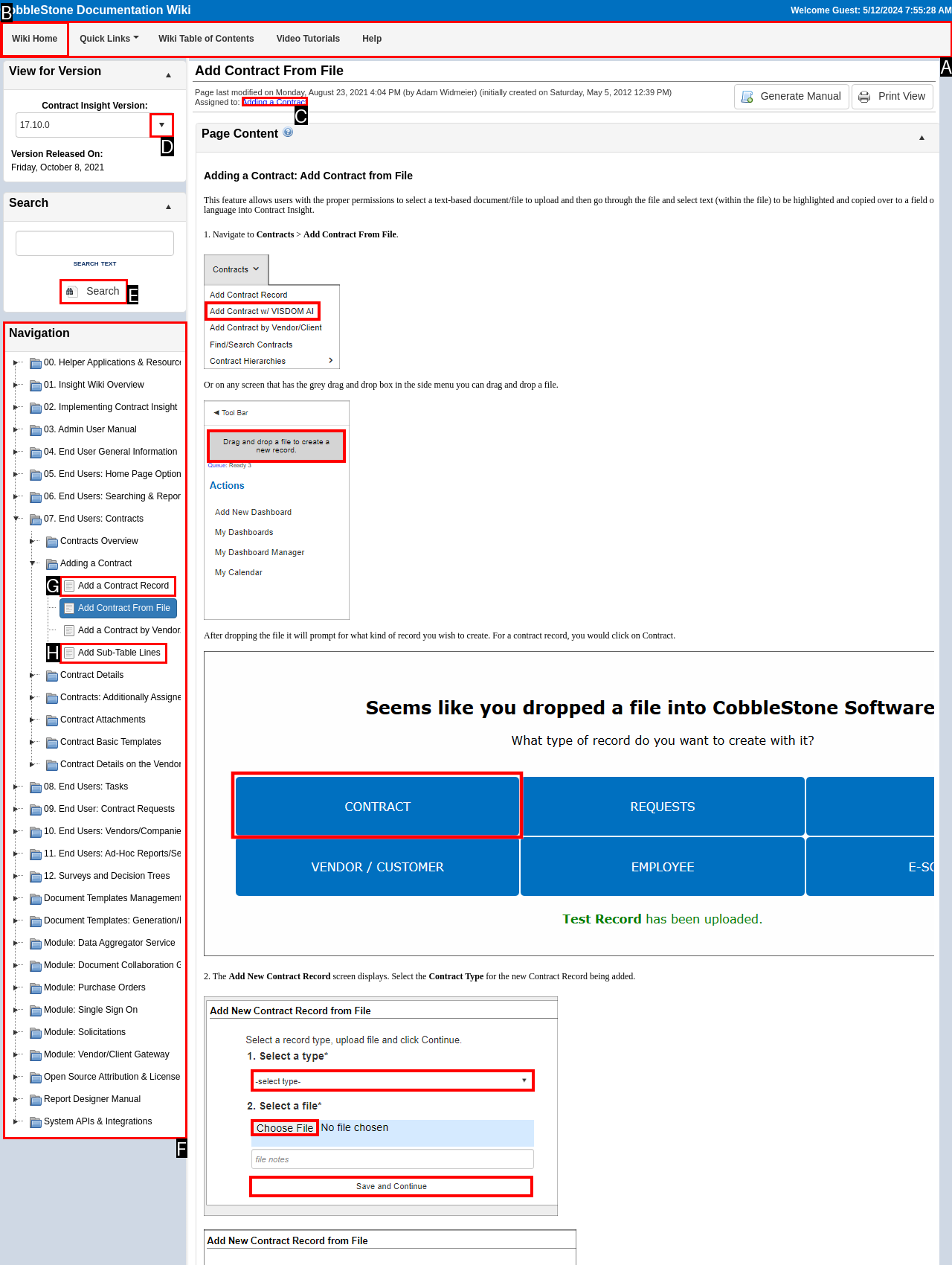Point out the option that aligns with the description: Search
Provide the letter of the corresponding choice directly.

E